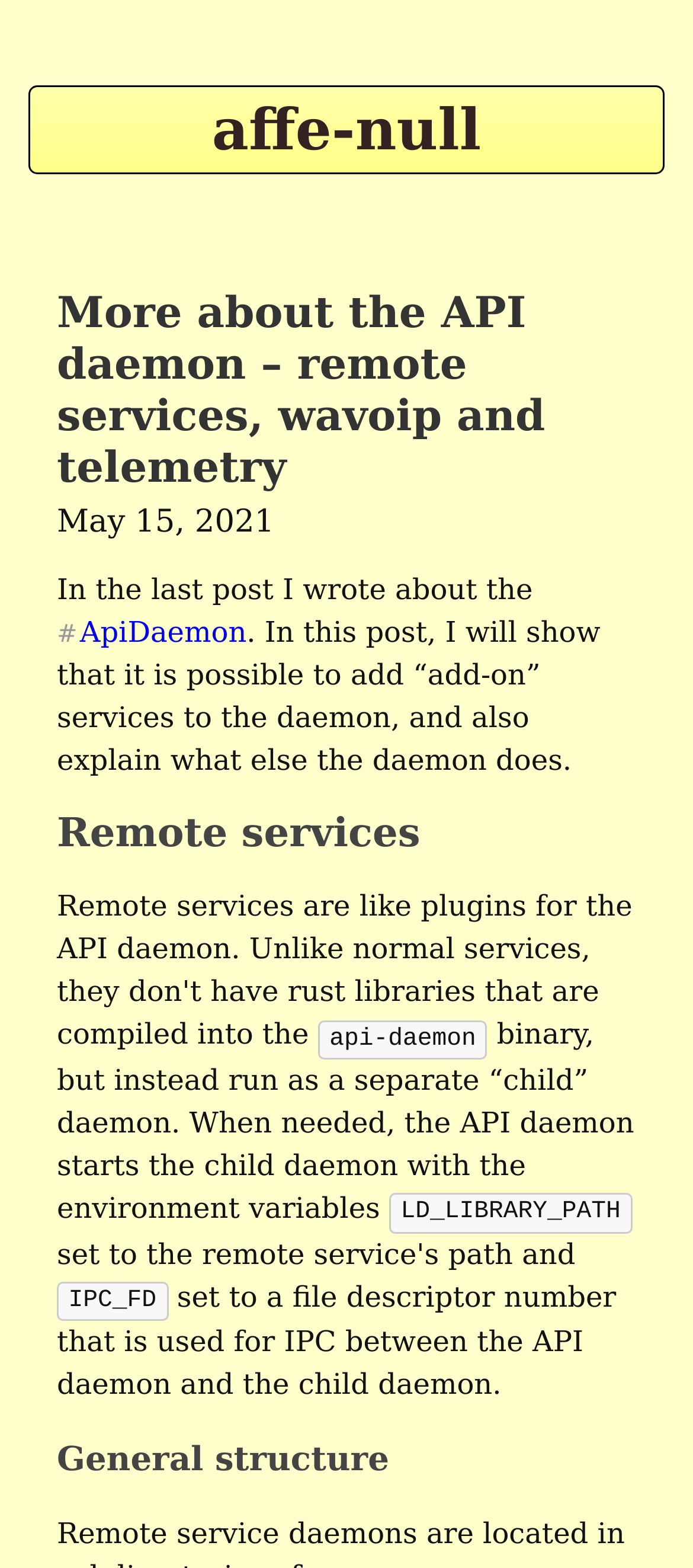What is the purpose of the child daemon?
Give a single word or phrase answer based on the content of the image.

to run as a separate daemon